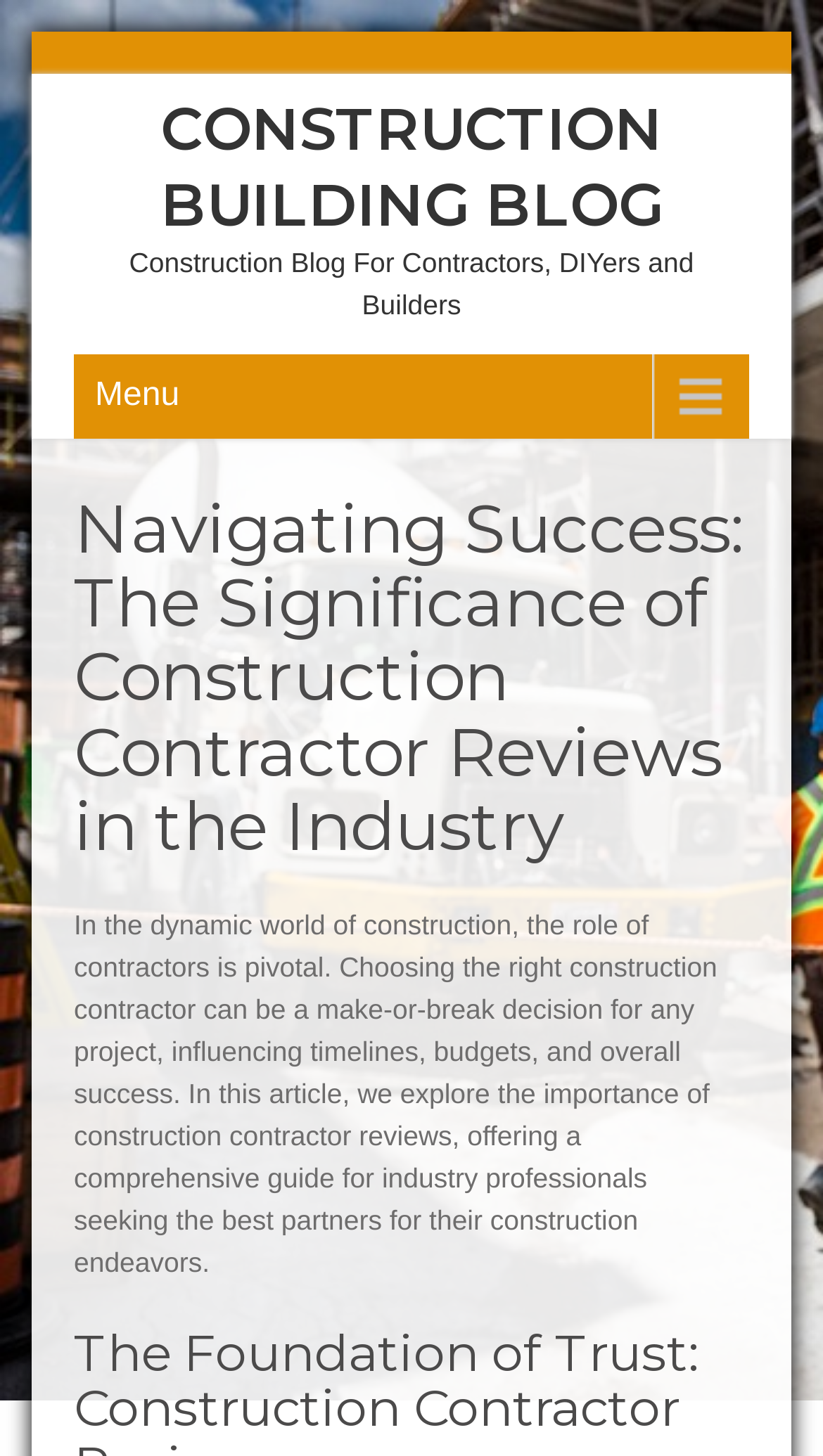Answer in one word or a short phrase: 
What does the article influence?

Timelines, budgets, and success